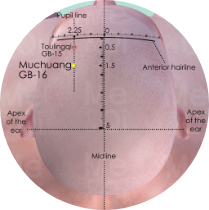Please answer the following question using a single word or phrase: 
What is the purpose of the reference lines?

Aiding practitioners in locating acupoints